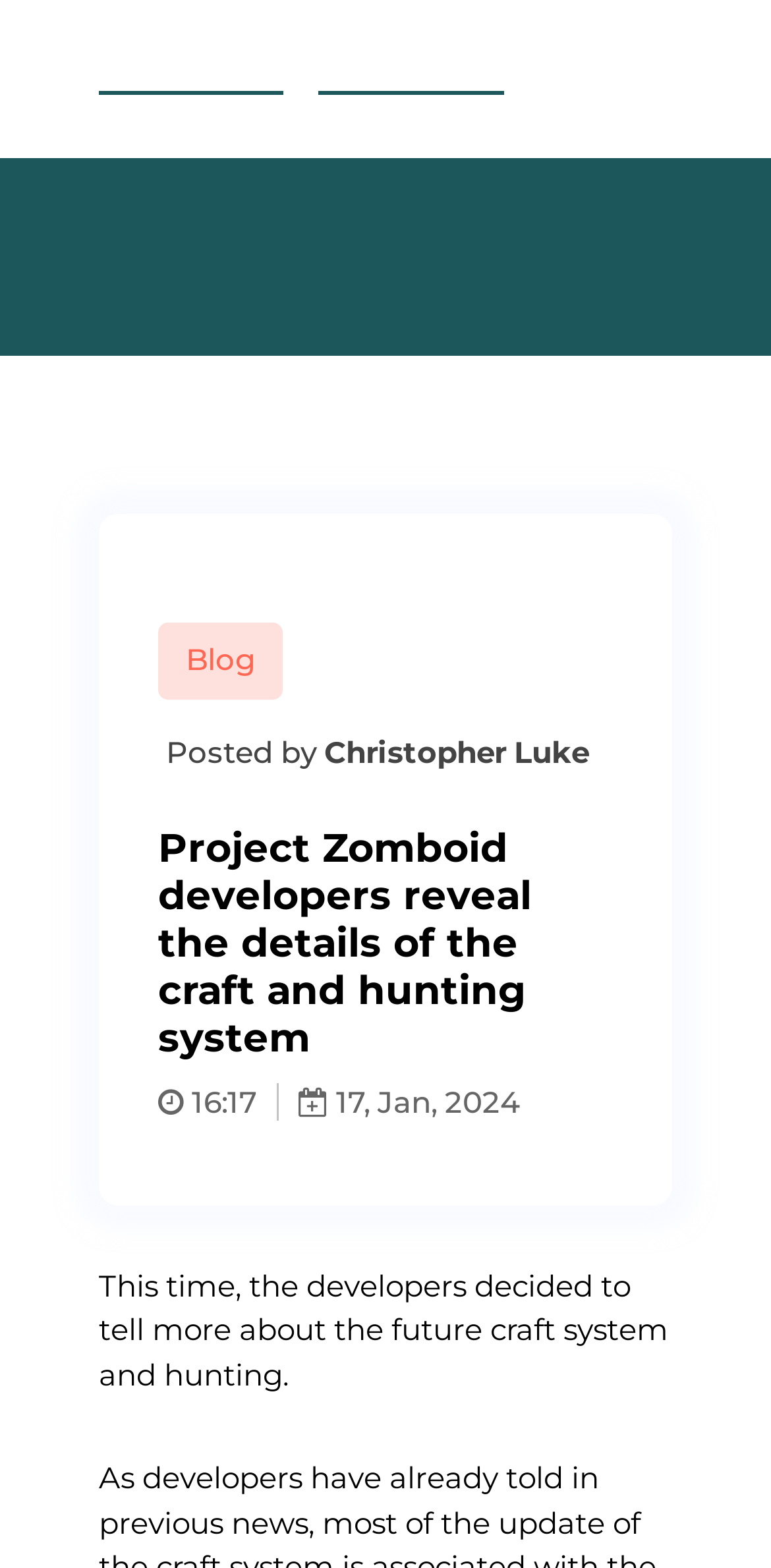Please answer the following query using a single word or phrase: 
What is the category of the article?

Blog